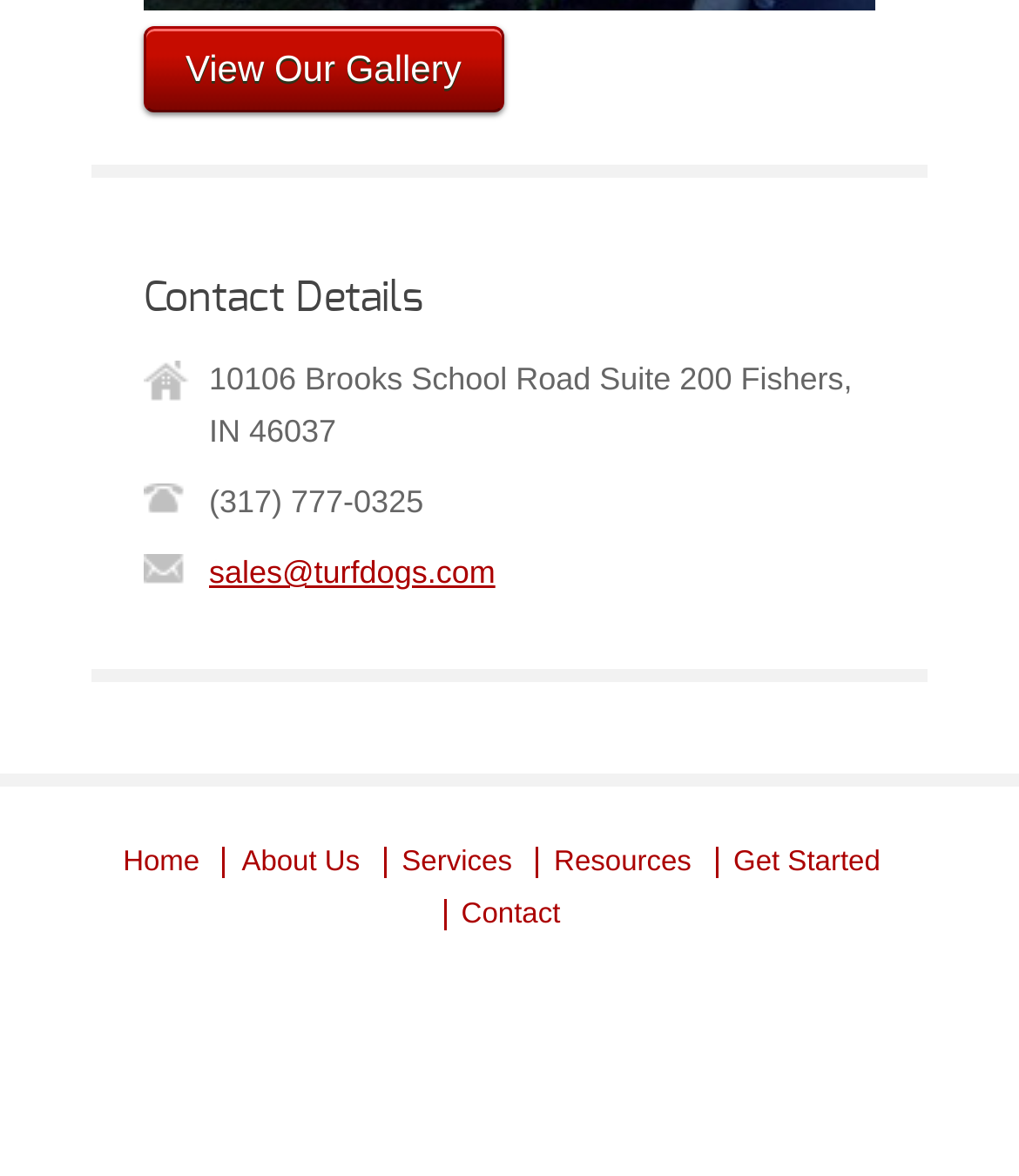Identify the coordinates of the bounding box for the element that must be clicked to accomplish the instruction: "Go to the home page".

[0.121, 0.72, 0.196, 0.747]